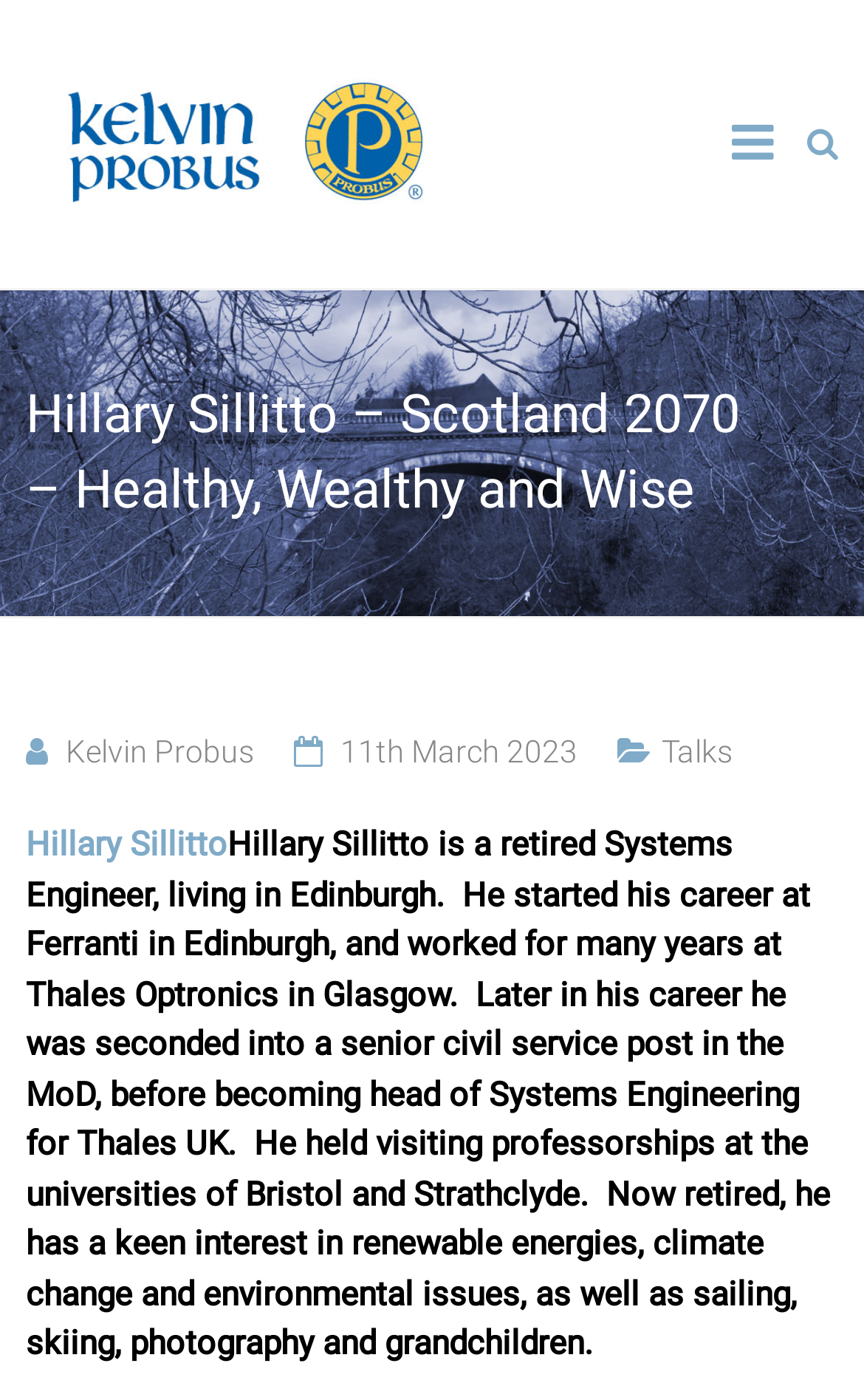Where did Hillary Sillitto work?
Based on the screenshot, provide your answer in one word or phrase.

Ferranti, Thales Optronics, MoD